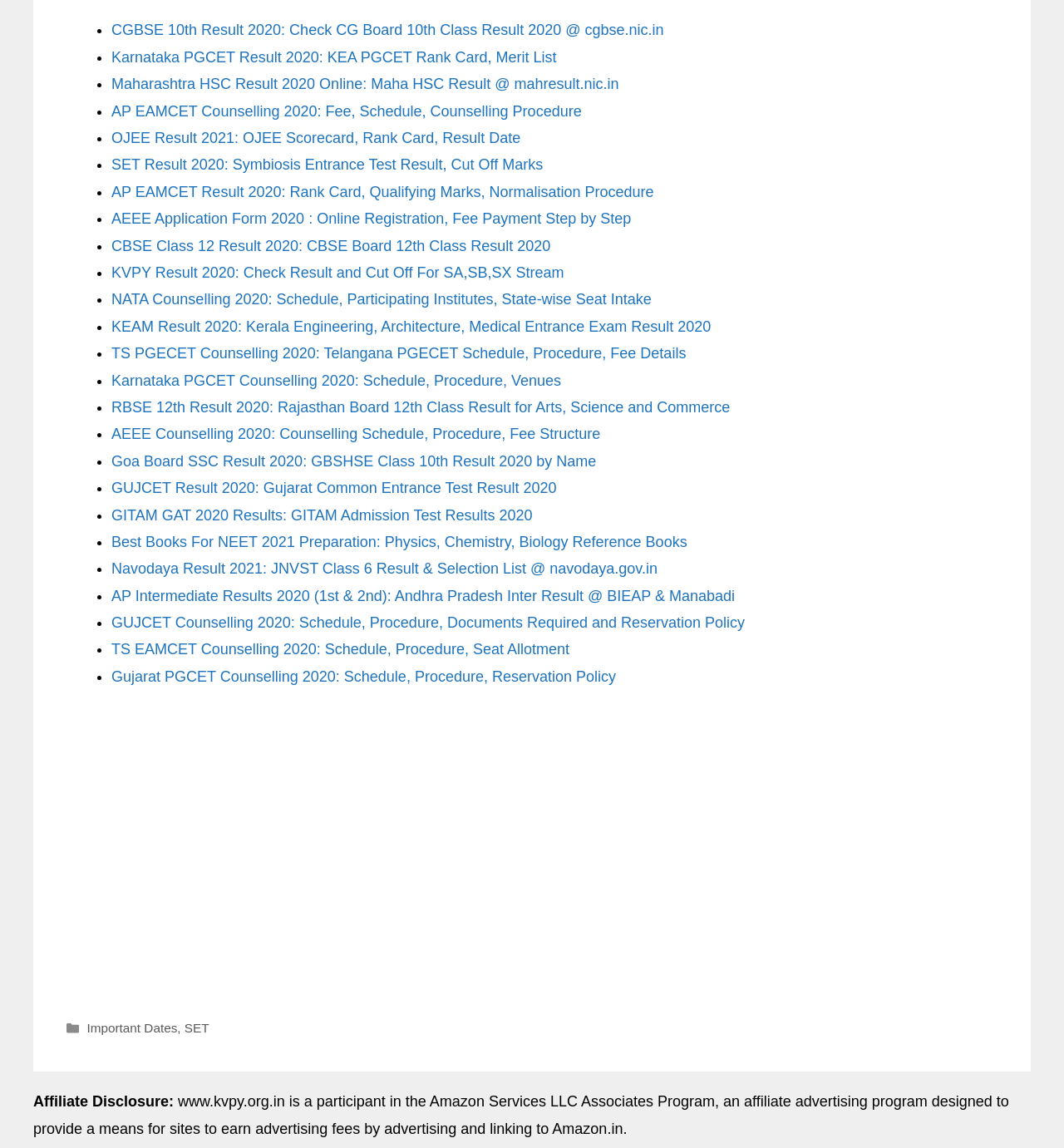Could you locate the bounding box coordinates for the section that should be clicked to accomplish this task: "Check CG Board 10th Class Result 2020".

[0.105, 0.019, 0.624, 0.034]